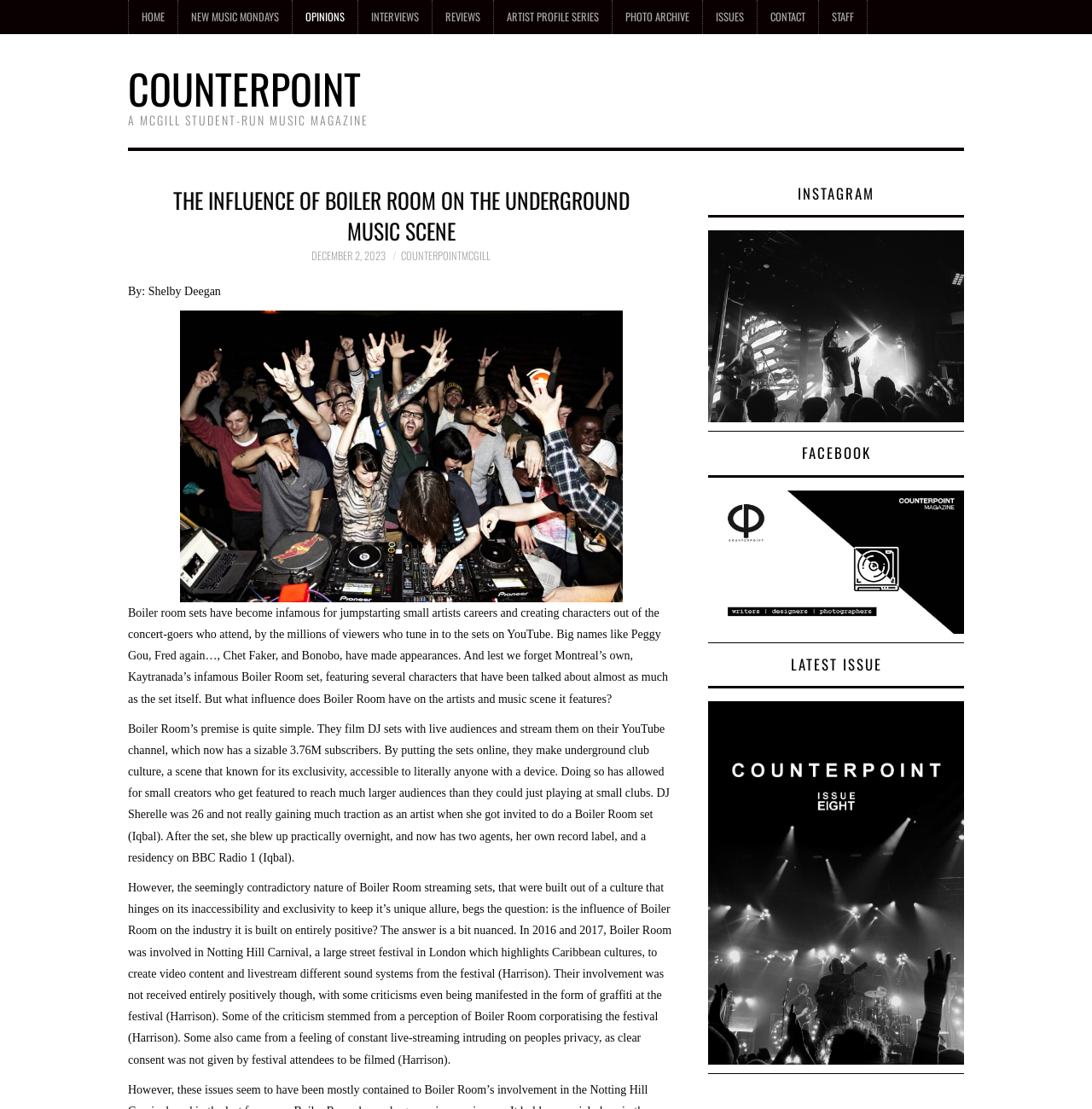Indicate the bounding box coordinates of the element that needs to be clicked to satisfy the following instruction: "Go to News page". The coordinates should be four float numbers between 0 and 1, i.e., [left, top, right, bottom].

None